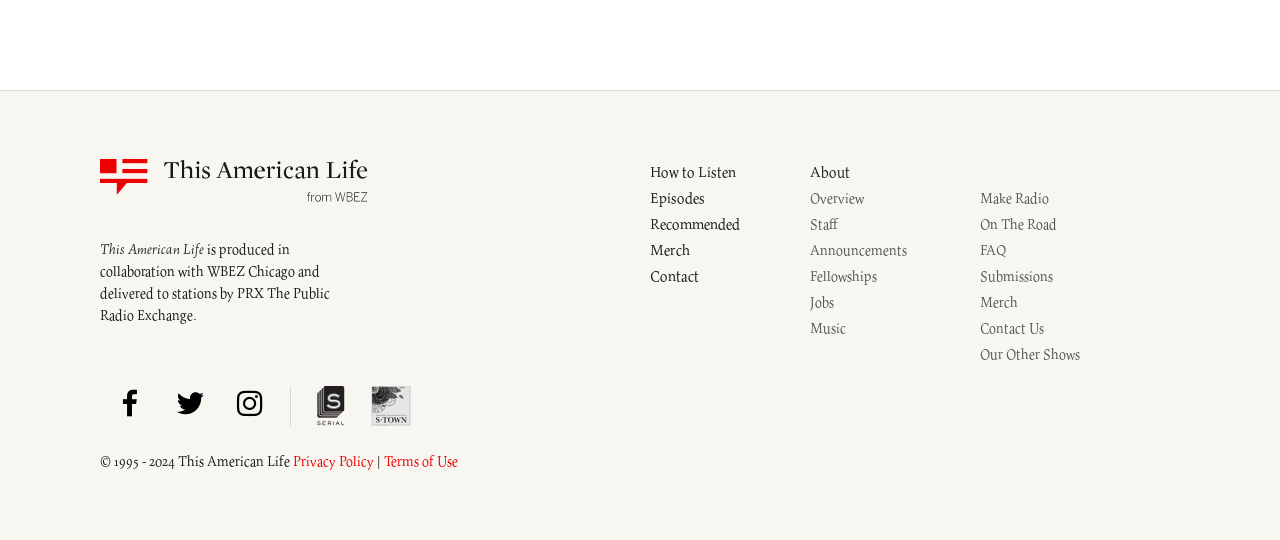Please specify the bounding box coordinates of the clickable section necessary to execute the following command: "Click on the 'How to Listen' link".

[0.508, 0.294, 0.617, 0.343]